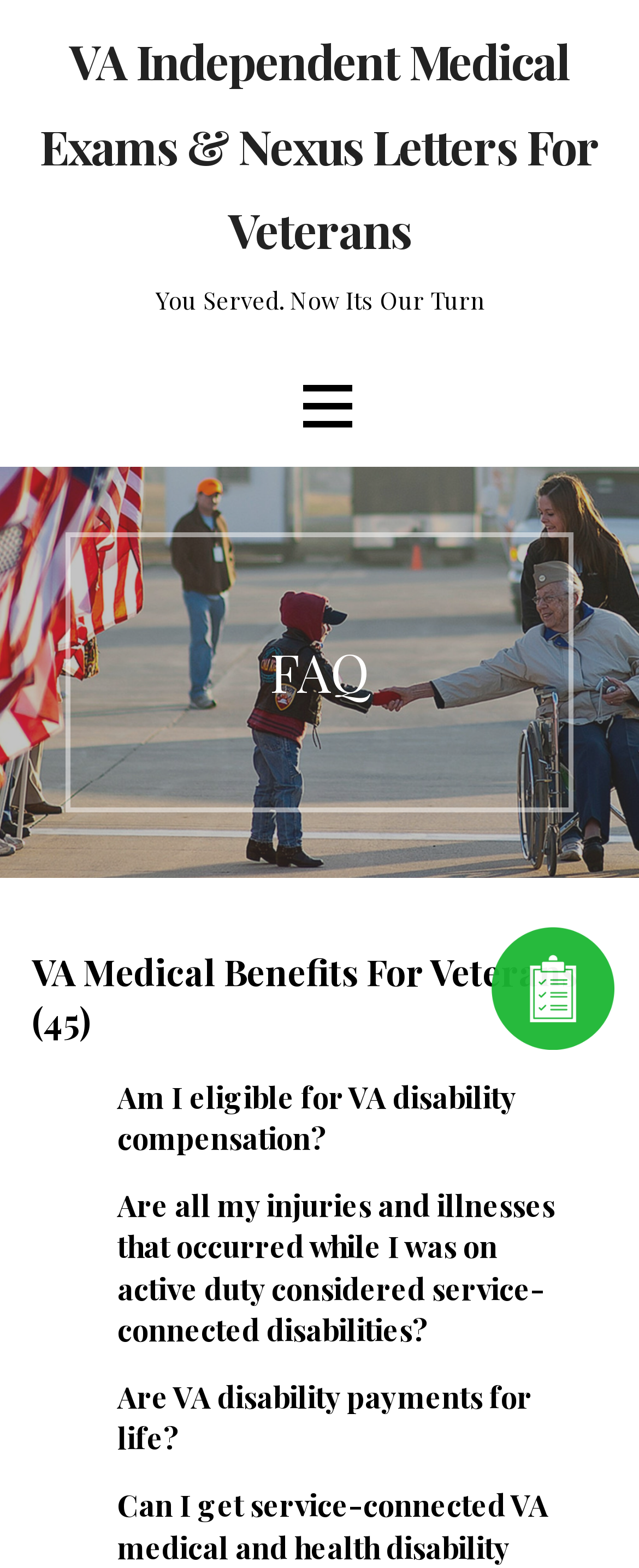Respond to the following question with a brief word or phrase:
What is the main topic of this webpage?

VA Medical Exams & Nexus Letters